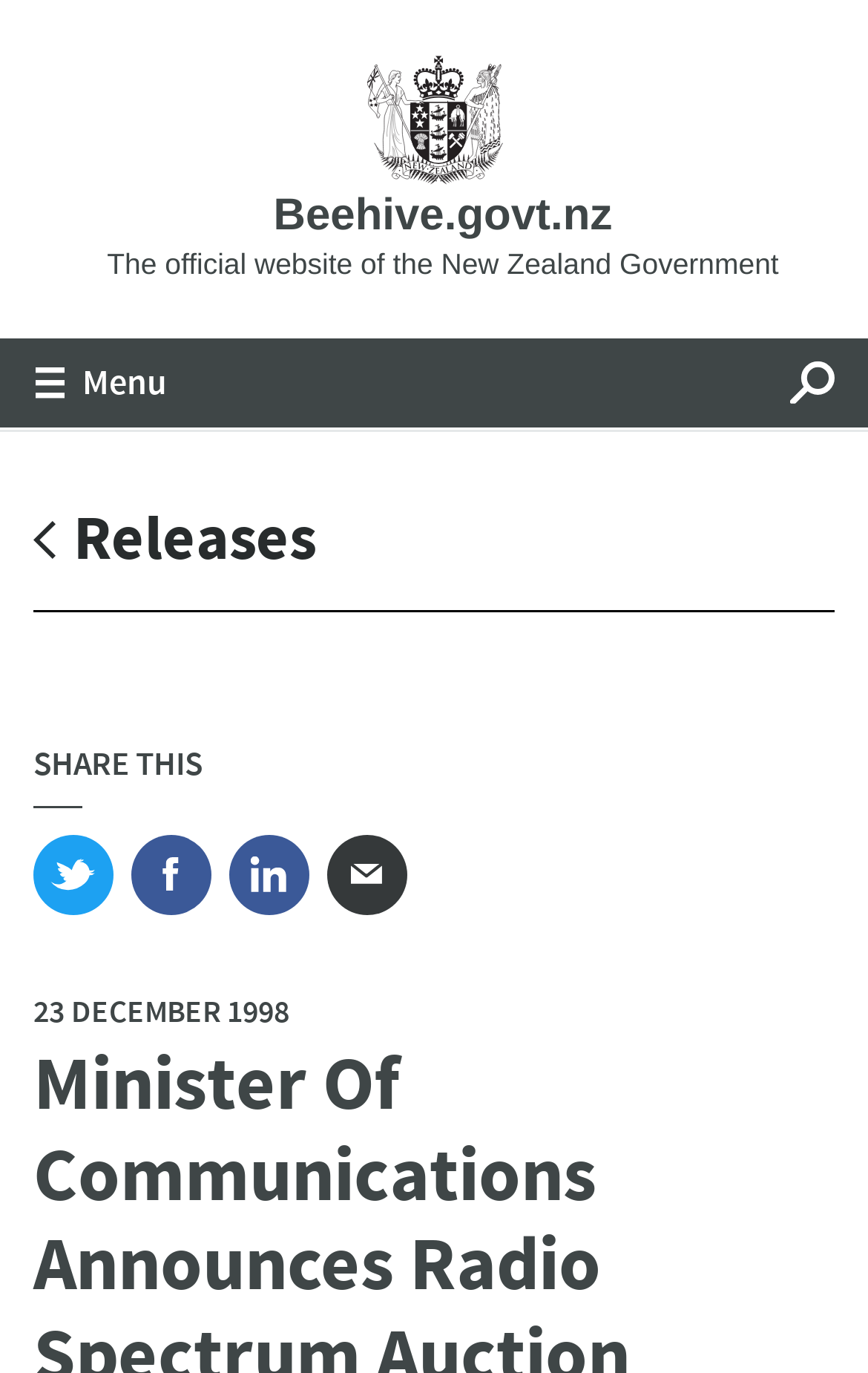Please provide the bounding box coordinates for the element that needs to be clicked to perform the following instruction: "Search on the website". The coordinates should be given as four float numbers between 0 and 1, i.e., [left, top, right, bottom].

[0.872, 0.246, 1.0, 0.311]